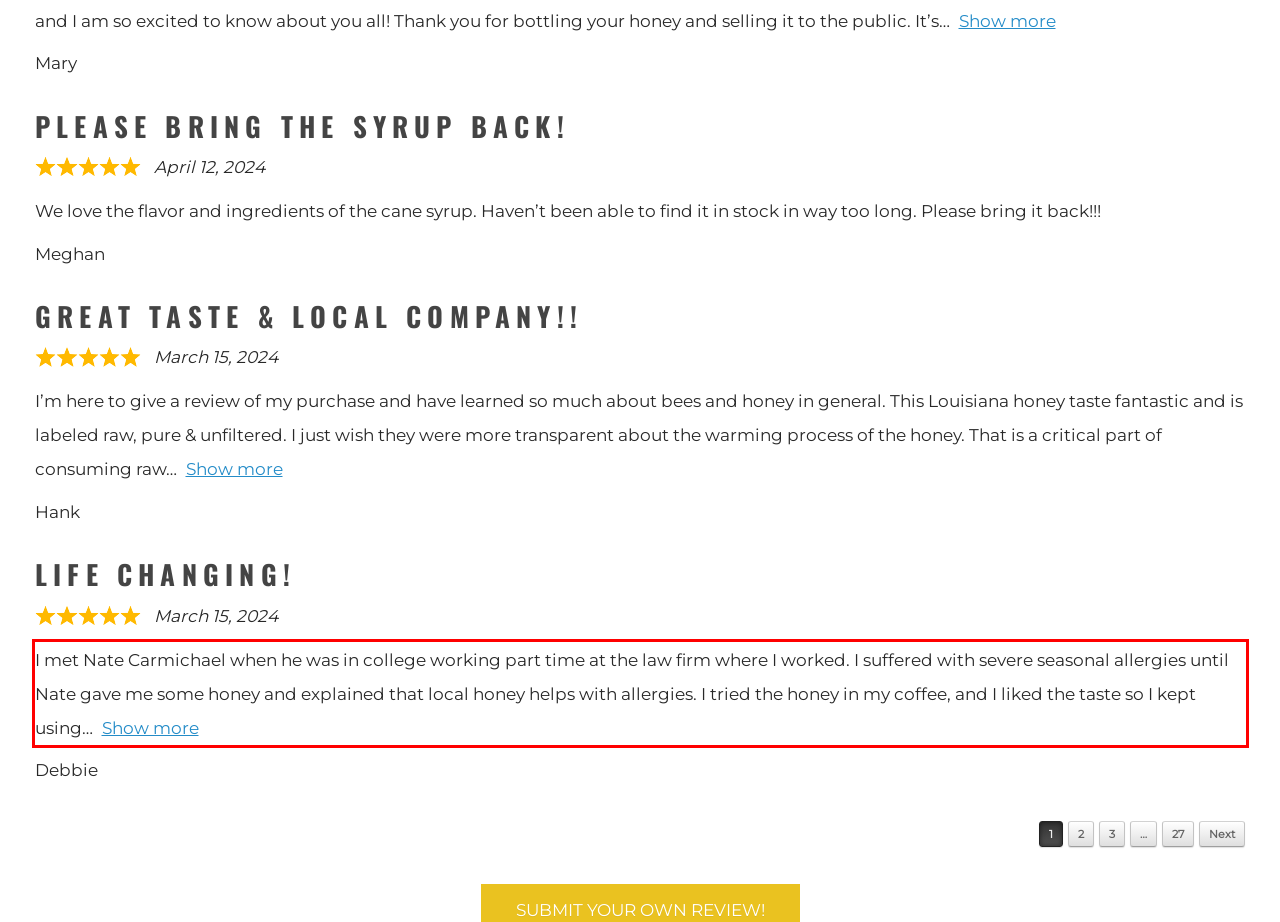Identify the text within the red bounding box on the webpage screenshot and generate the extracted text content.

I met Nate Carmichael when he was in college working part time at the law firm where I worked. I suffered with severe seasonal allergies until Nate gave me some honey and explained that local honey helps with allergies. I tried the honey in my coffee, and I liked the taste so I kept usingShow more